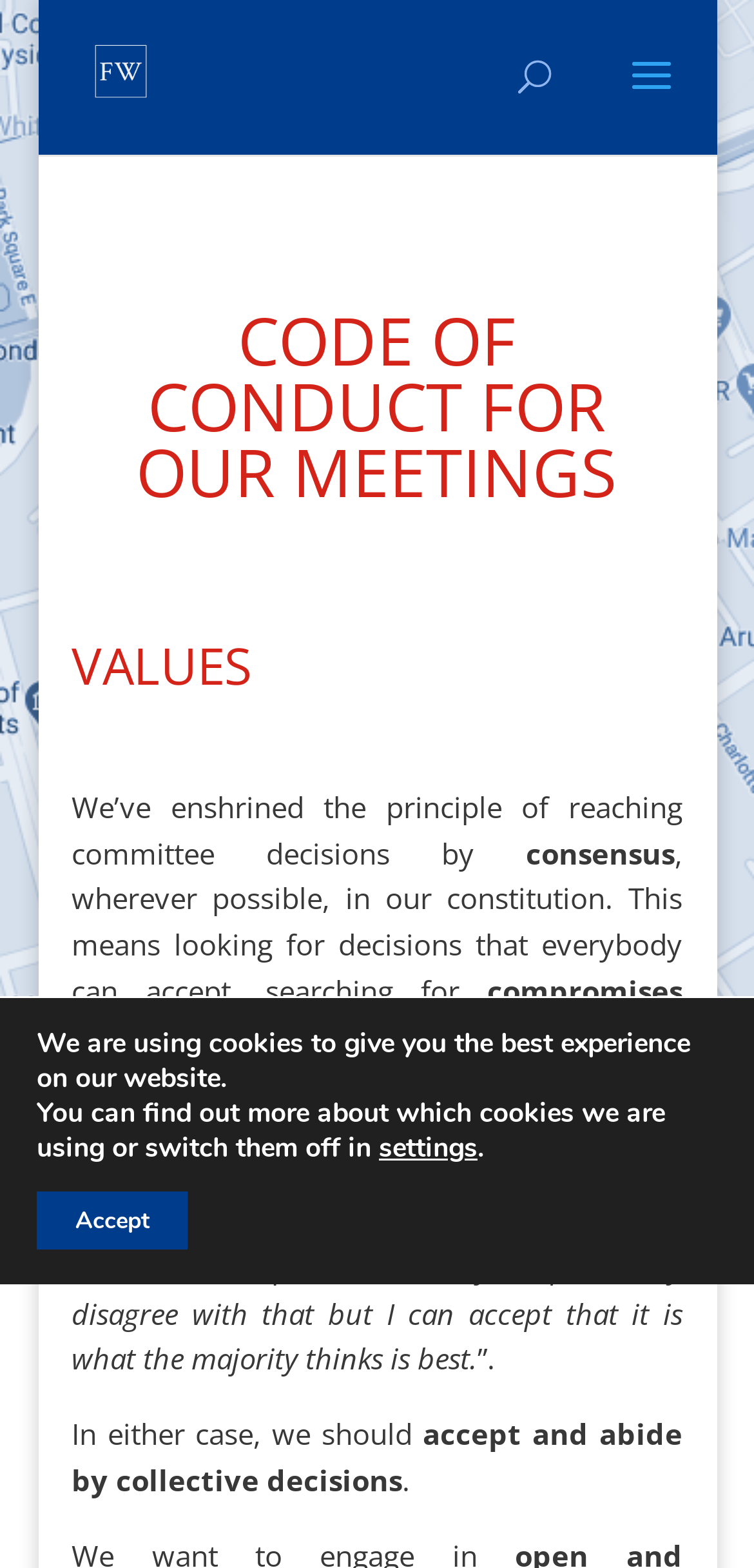What is the value enshrined in the constitution?
Please respond to the question with a detailed and informative answer.

The value enshrined in the constitution can be found in the paragraph that describes the principle of reaching committee decisions, where it is stated that 'We’ve enshrined the principle of reaching committee decisions by consensus... in our constitution'.